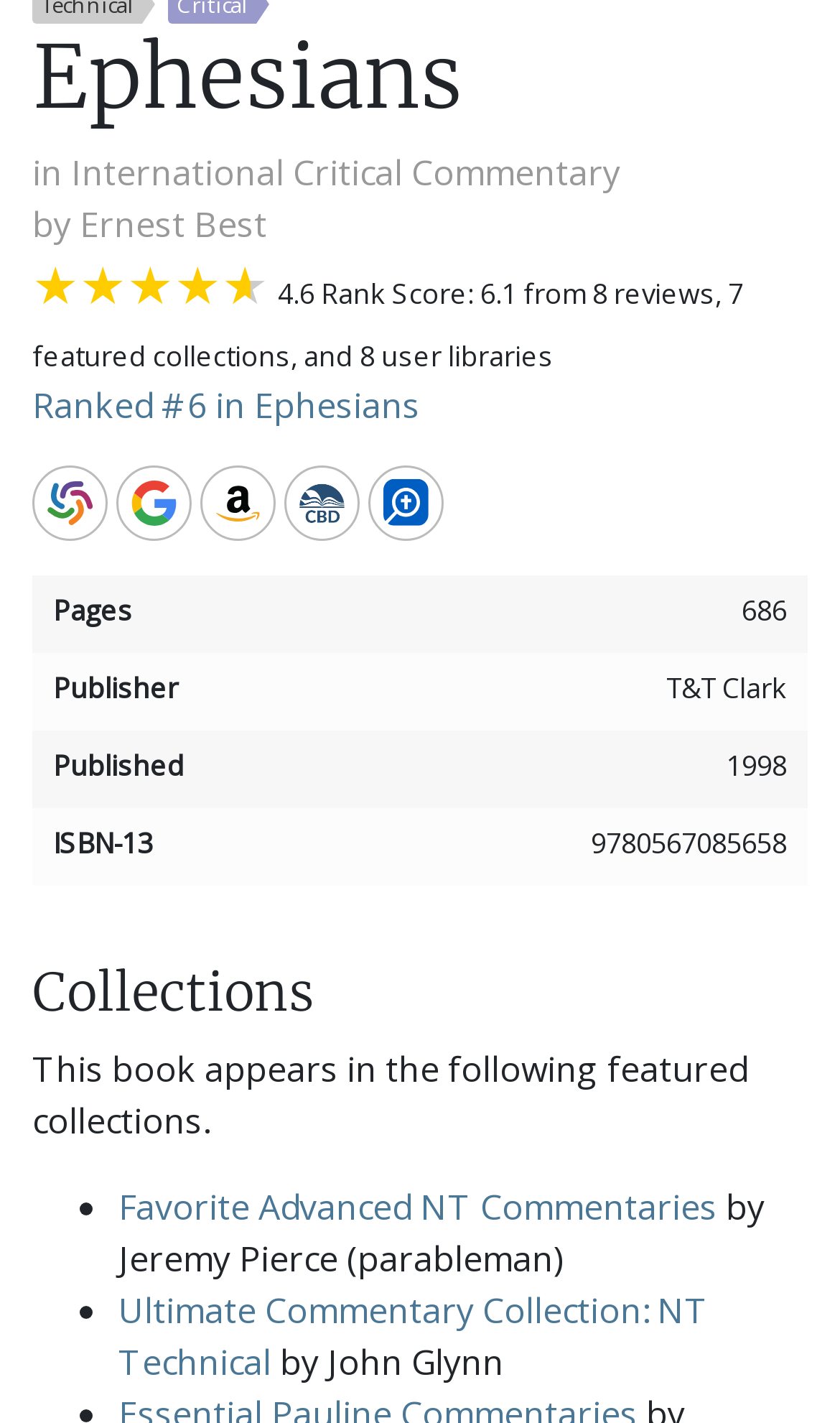How many pages does this commentary have?
Refer to the image and give a detailed response to the question.

The number of pages of this commentary is mentioned in the text '686' which is located in the section that provides publication details.